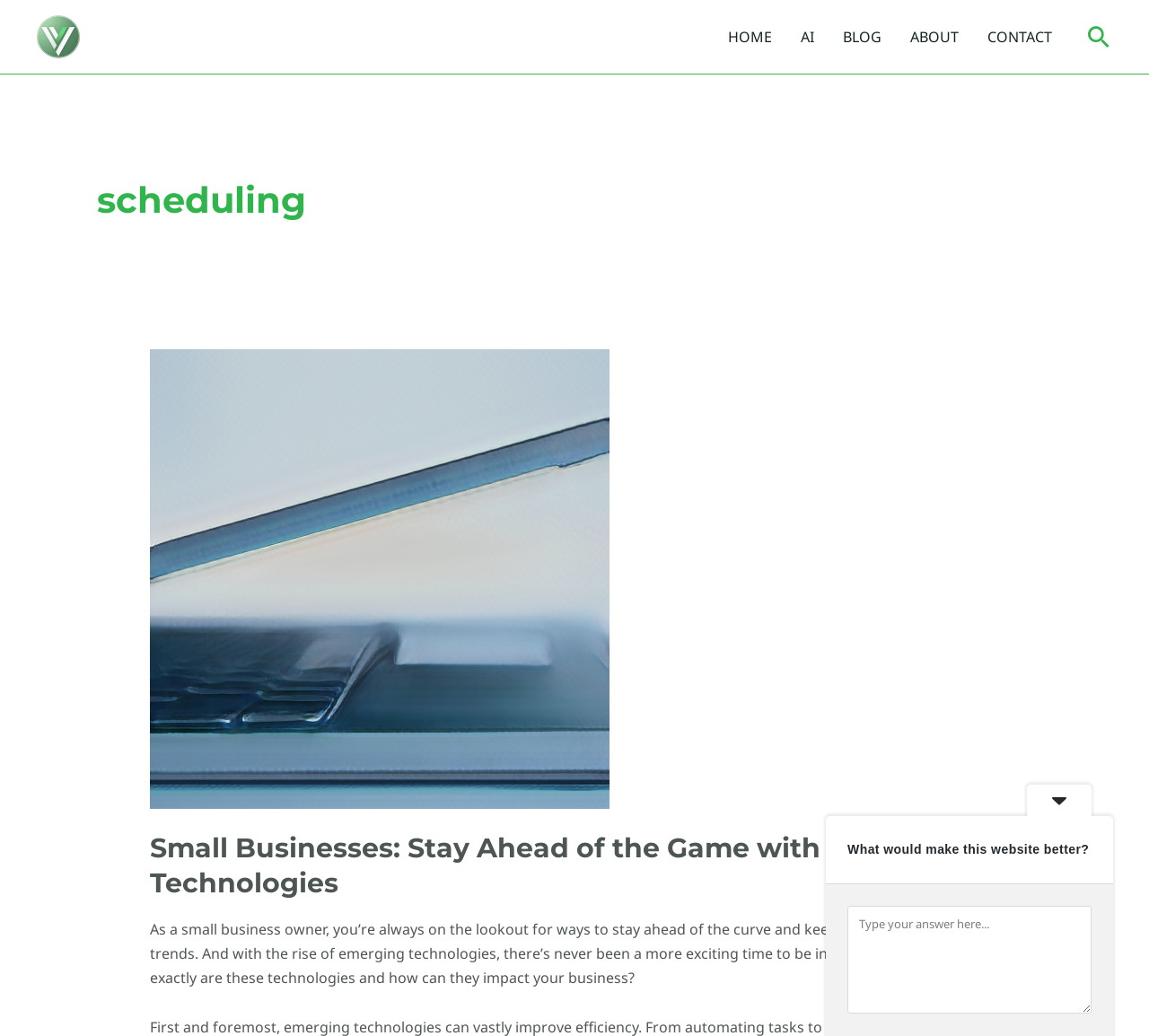Give a detailed account of the webpage's layout and content.

The webpage is about scheduling archives on Vease. At the top left, there is a logo of Vease, which is an image with a link to the homepage. Next to the logo, there is a navigation menu with five links: HOME, AI, BLOG, ABOUT, and CONTACT. 

On the top right, there is a search icon link. Below the navigation menu, there is a large heading that reads "scheduling". 

Under the "scheduling" heading, there is a section about emerging technology. This section contains a link to "Emerging Technology" with an accompanying image. Below this link, there is a subheading that reads "Small Businesses: Stay Ahead of the Game with Emerging Technologies", which is also a link. 

Following this subheading, there is a paragraph of text that discusses how small business owners can stay ahead of the curve with emerging technologies. 

On the bottom right, there is a link with an image, but the link text is empty. Above this link, there is a header that asks "What would make this website better?" and a required text box to input an answer.